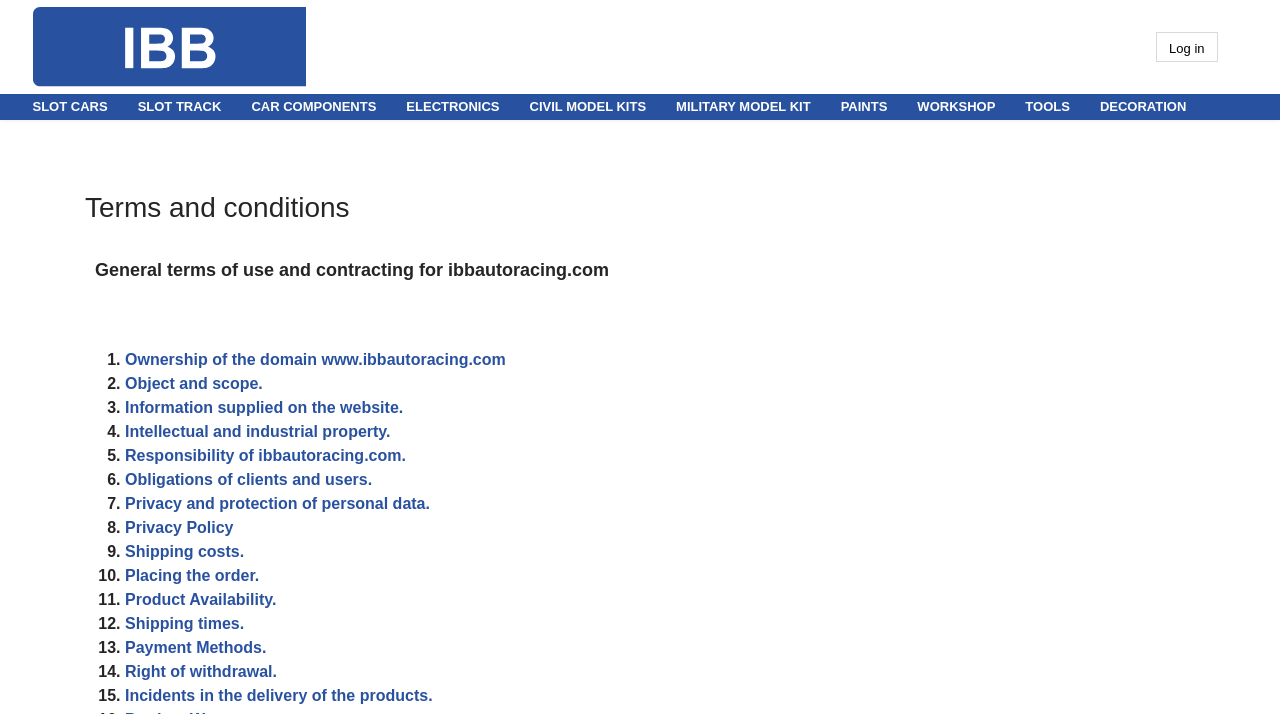What is the last term and condition listed on the webpage?
Please use the image to provide a one-word or short phrase answer.

Incidents in the delivery of the products